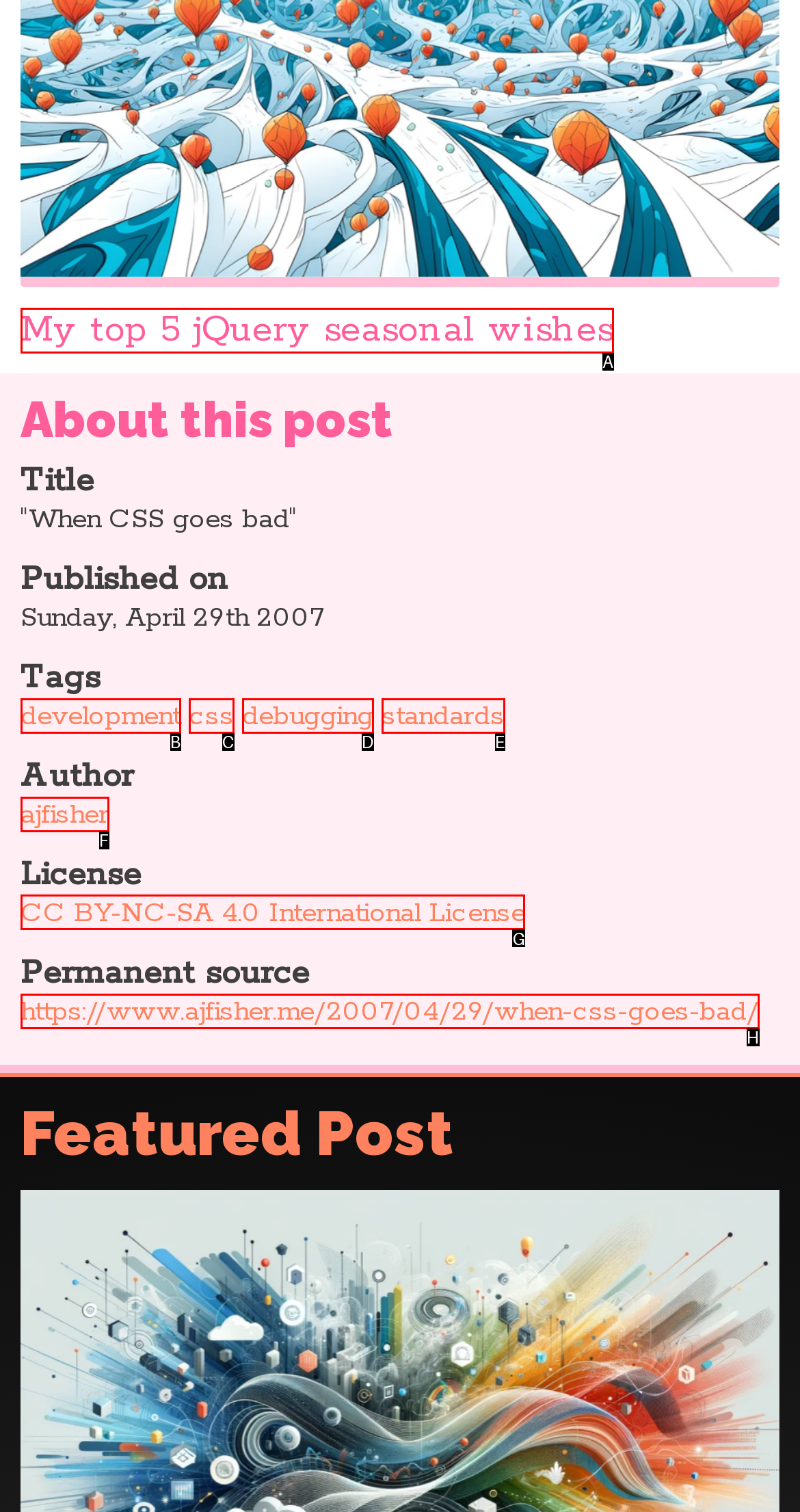Tell me which option I should click to complete the following task: Learn about the CC BY-NC-SA 4.0 International License Answer with the option's letter from the given choices directly.

G